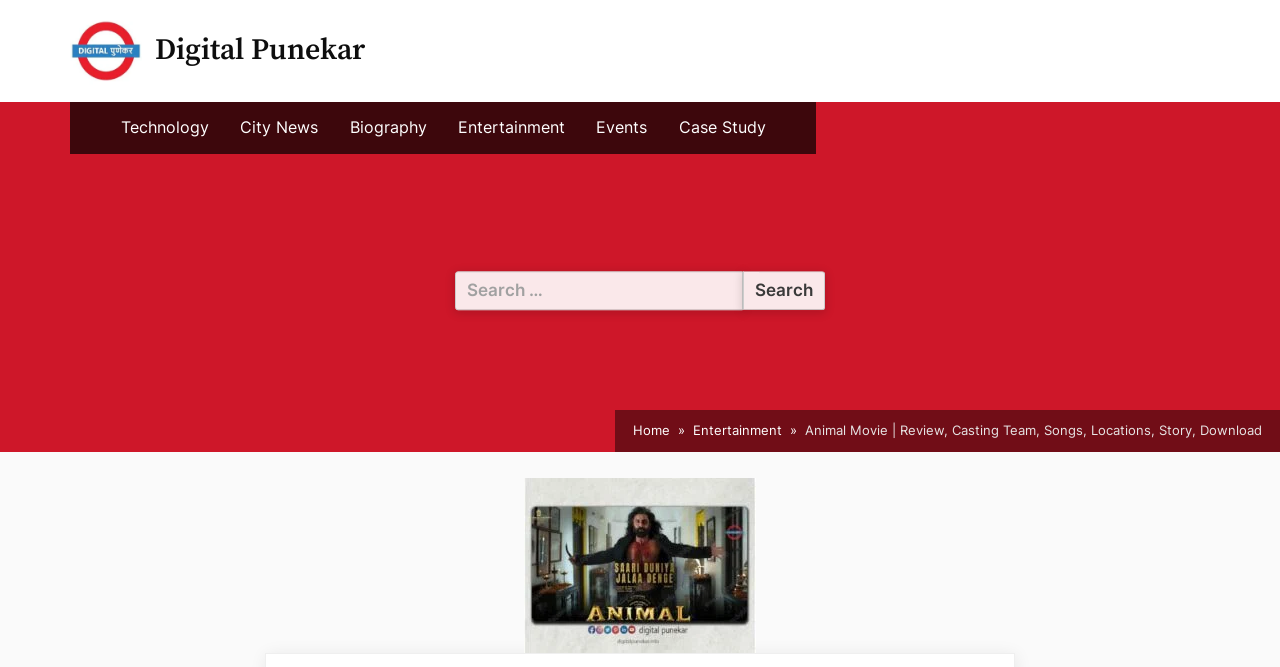Identify the bounding box coordinates of the area you need to click to perform the following instruction: "Click on the image of Ranbir Kapoor and Rashmika Mandanna".

[0.409, 0.716, 0.591, 0.978]